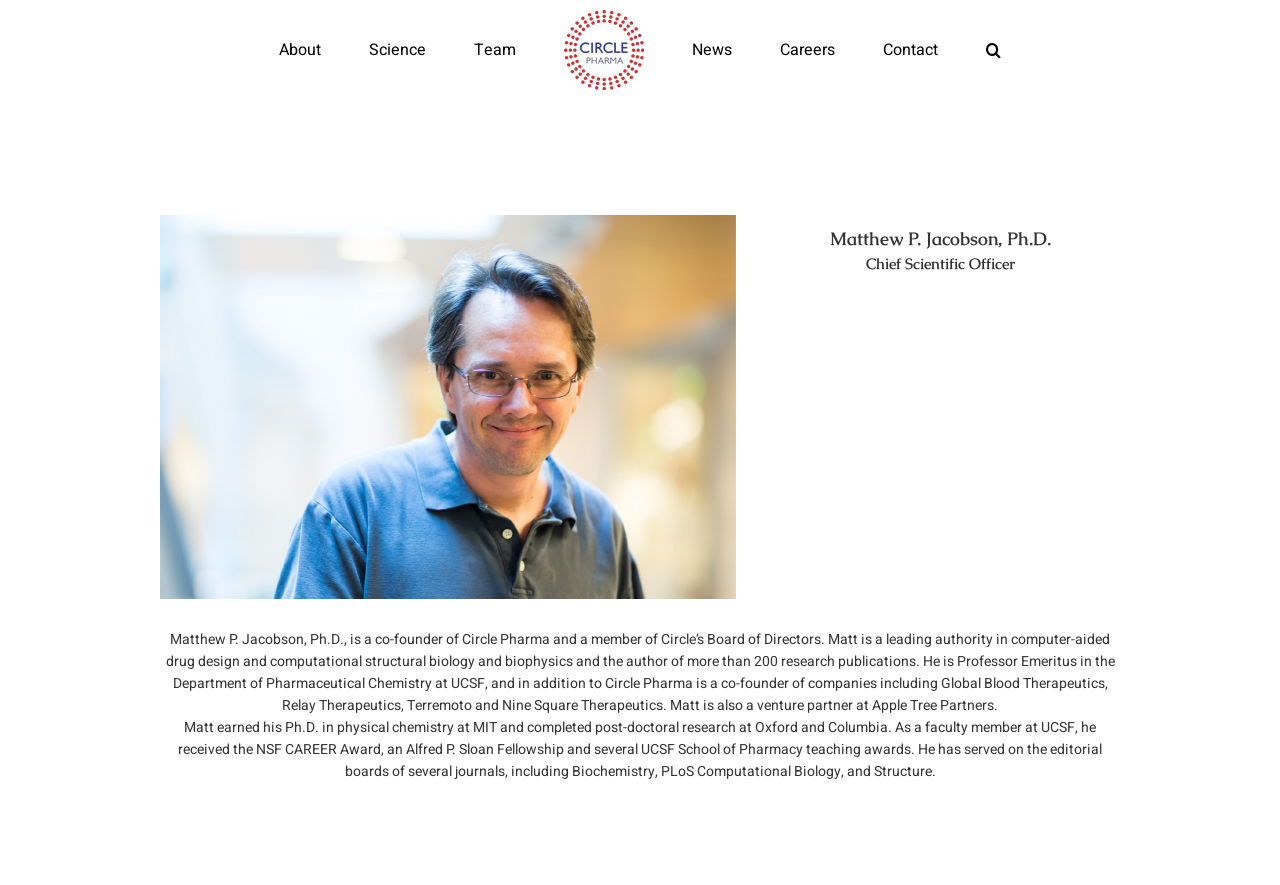Respond with a single word or phrase to the following question:
What is Matthew P. Jacobson's profession?

Chief Scientific Officer